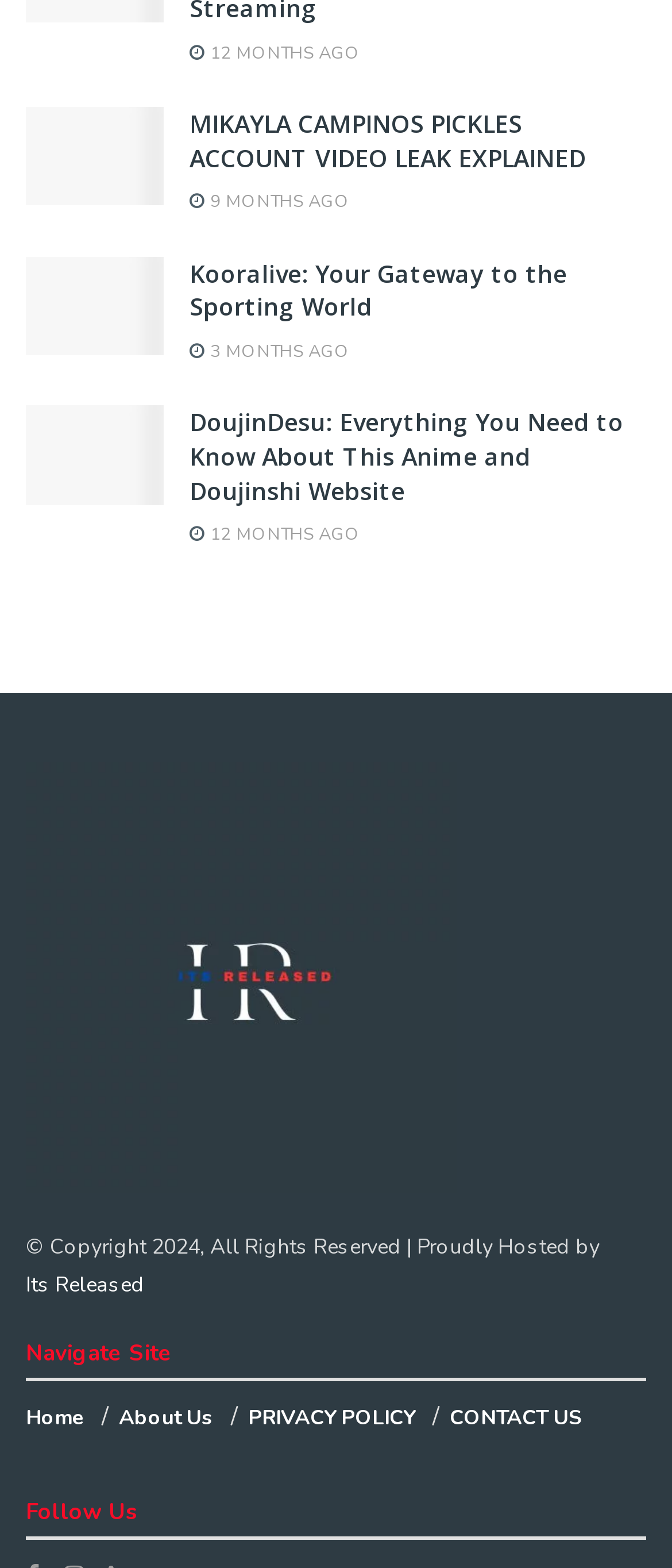Predict the bounding box coordinates for the UI element described as: "CONTACT US". The coordinates should be four float numbers between 0 and 1, presented as [left, top, right, bottom].

[0.669, 0.896, 0.867, 0.913]